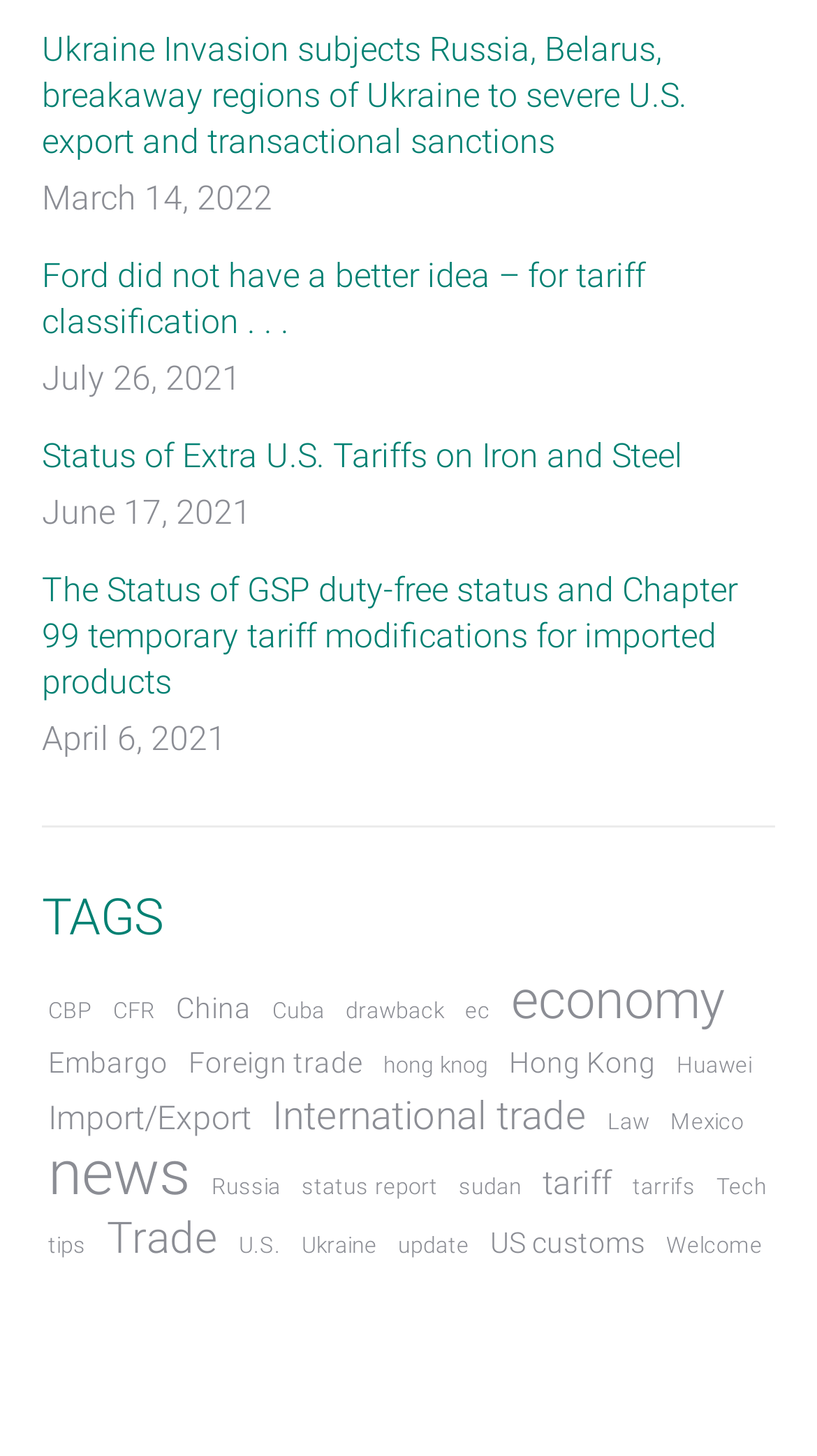Identify the bounding box coordinates for the UI element described as: "ec".

[0.562, 0.679, 0.608, 0.711]